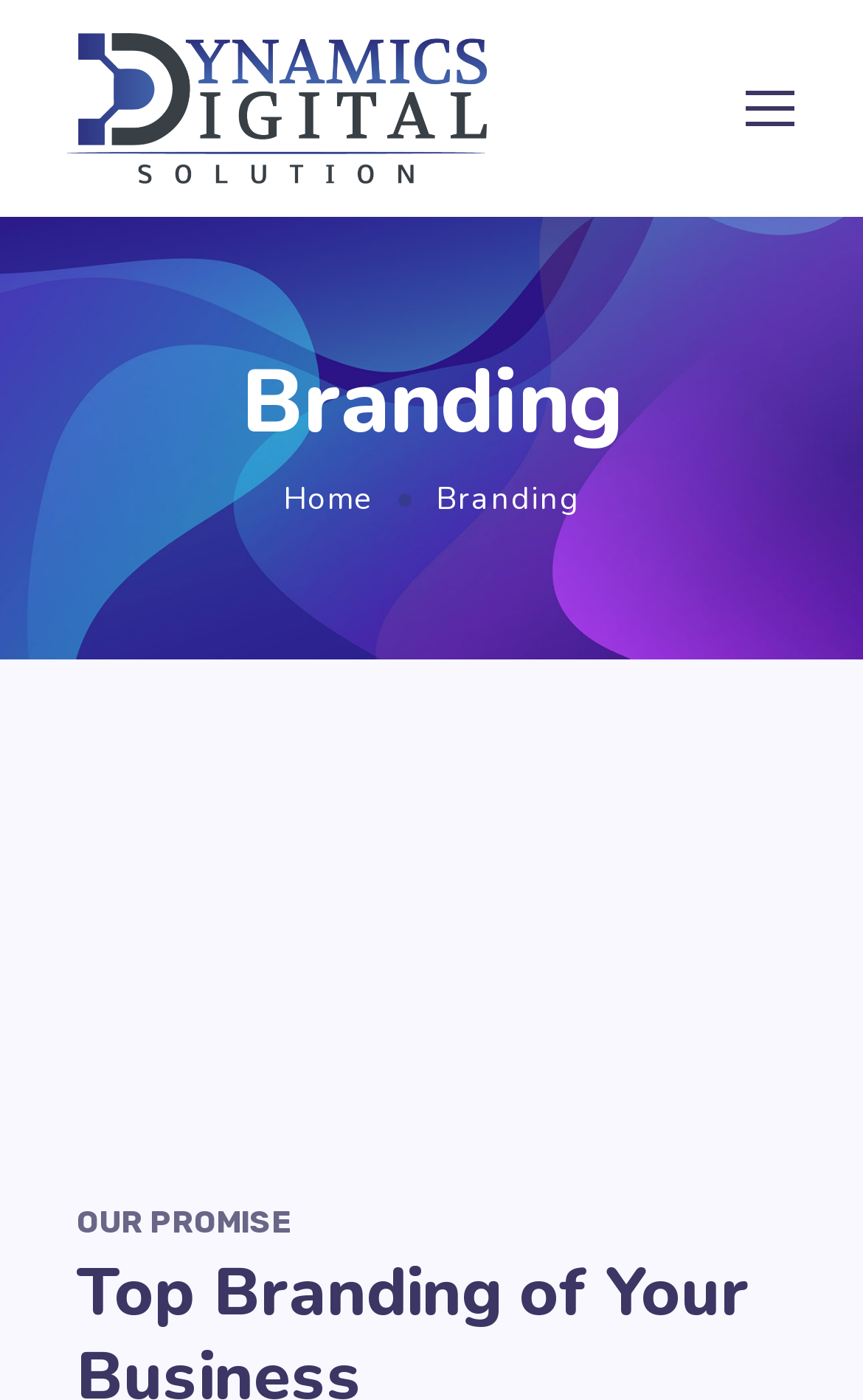Give a detailed account of the webpage.

The webpage is about branding, specifically Dynamics Digital Solutions. At the top, there is a logo, which is an image linked to another webpage, positioned near the top left corner of the page. 

Below the logo, there is a table that spans the entire width of the page. The table has one row with a single cell that contains a nested table. This inner table has a heading element that displays the title "Branding" at the top, and a link labeled "Home" to the right of it. 

Further down the page, near the bottom, there is a paragraph of text that reads "OUR PROMISE".